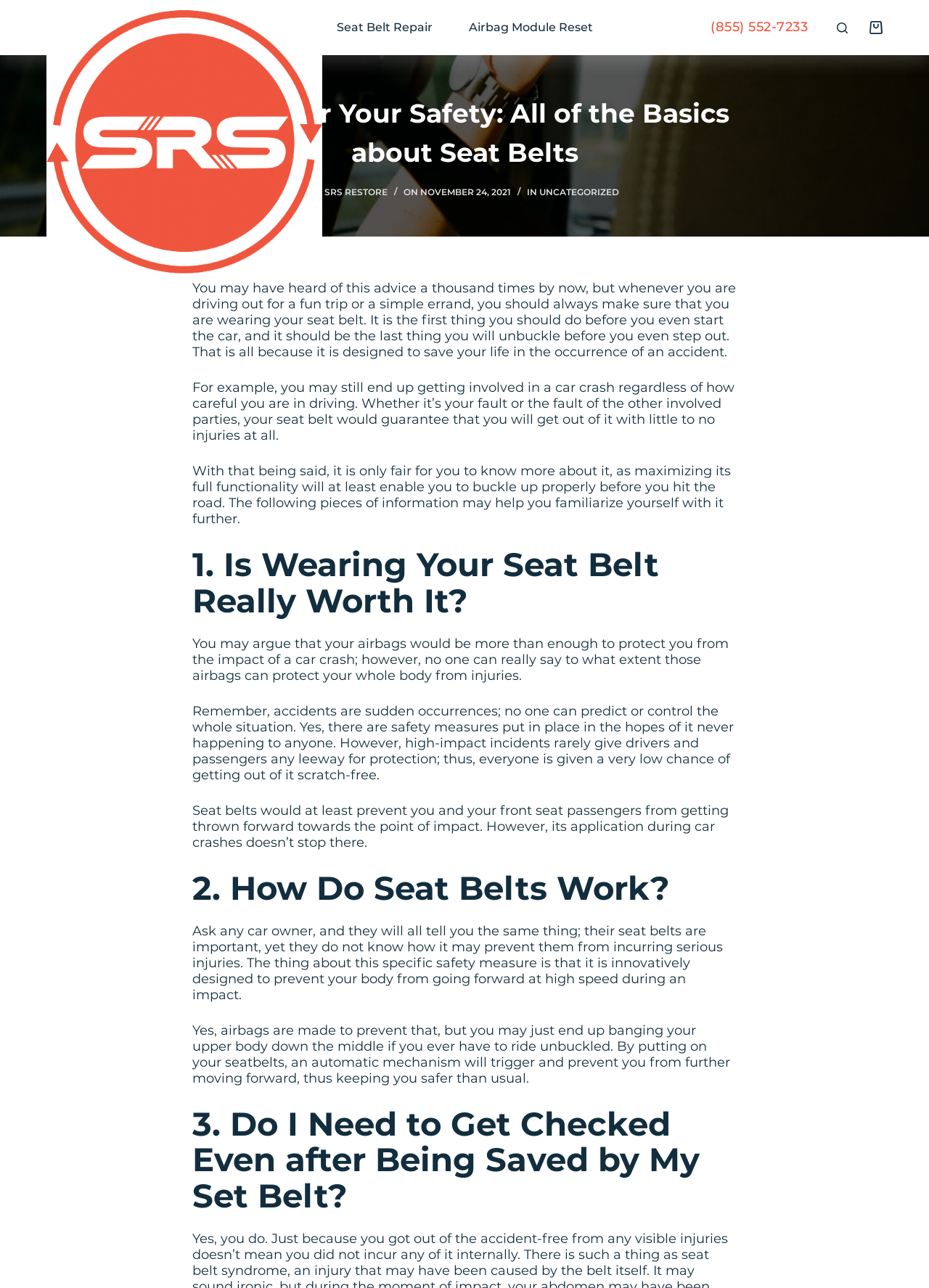Analyze the image and deliver a detailed answer to the question: How many sections are in the article?

I counted the number of sections in the article by looking at the heading elements with numbers, such as '1. Is Wearing Your Seat Belt Really Worth It?', '2. How Do Seat Belts Work?', and '3. Do I Need to Get Checked Even after Being Saved by My Set Belt?'.